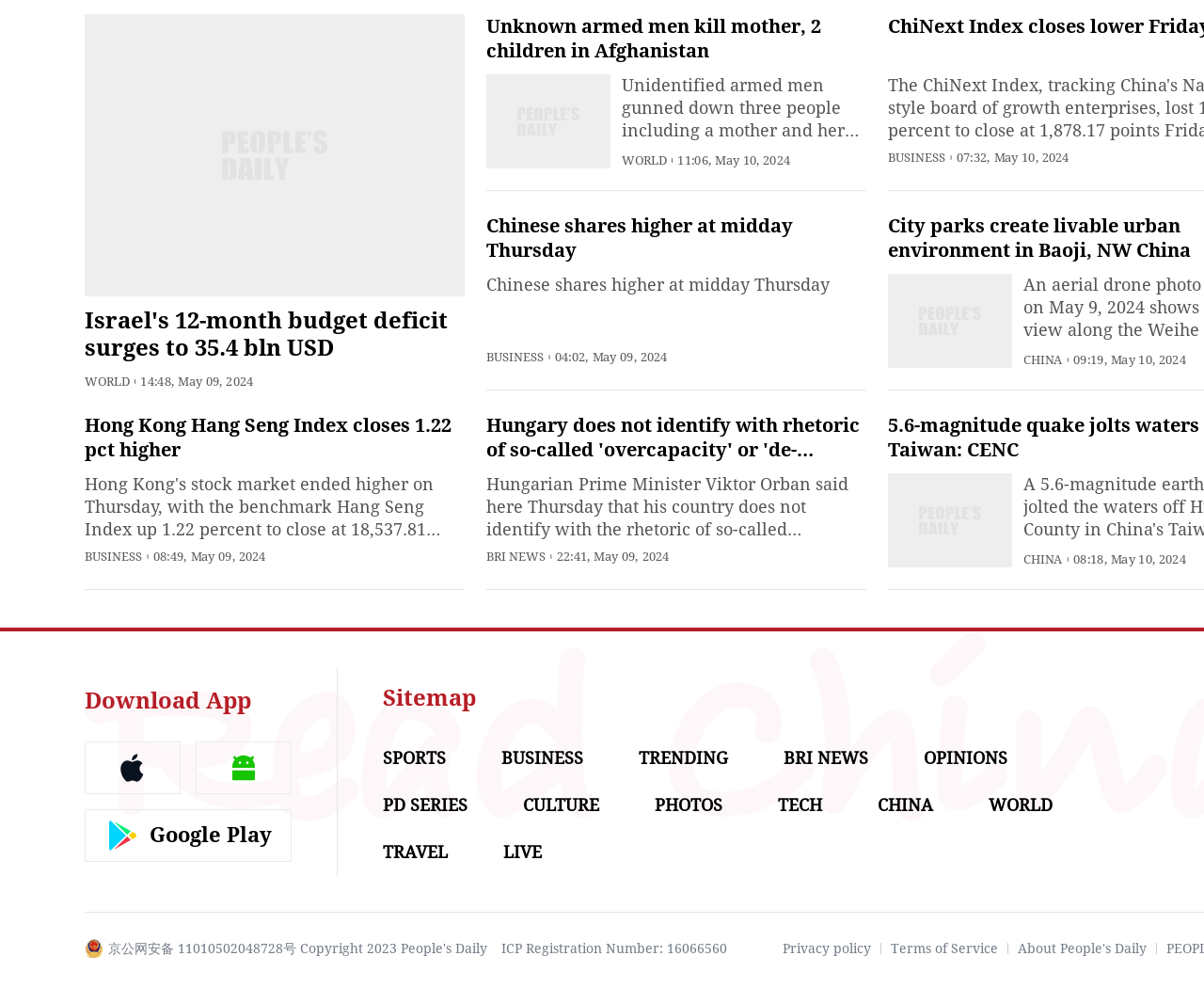Please find and report the bounding box coordinates of the element to click in order to perform the following action: "Go to the homepage". The coordinates should be expressed as four float numbers between 0 and 1, in the format [left, top, right, bottom].

[0.07, 0.751, 0.15, 0.804]